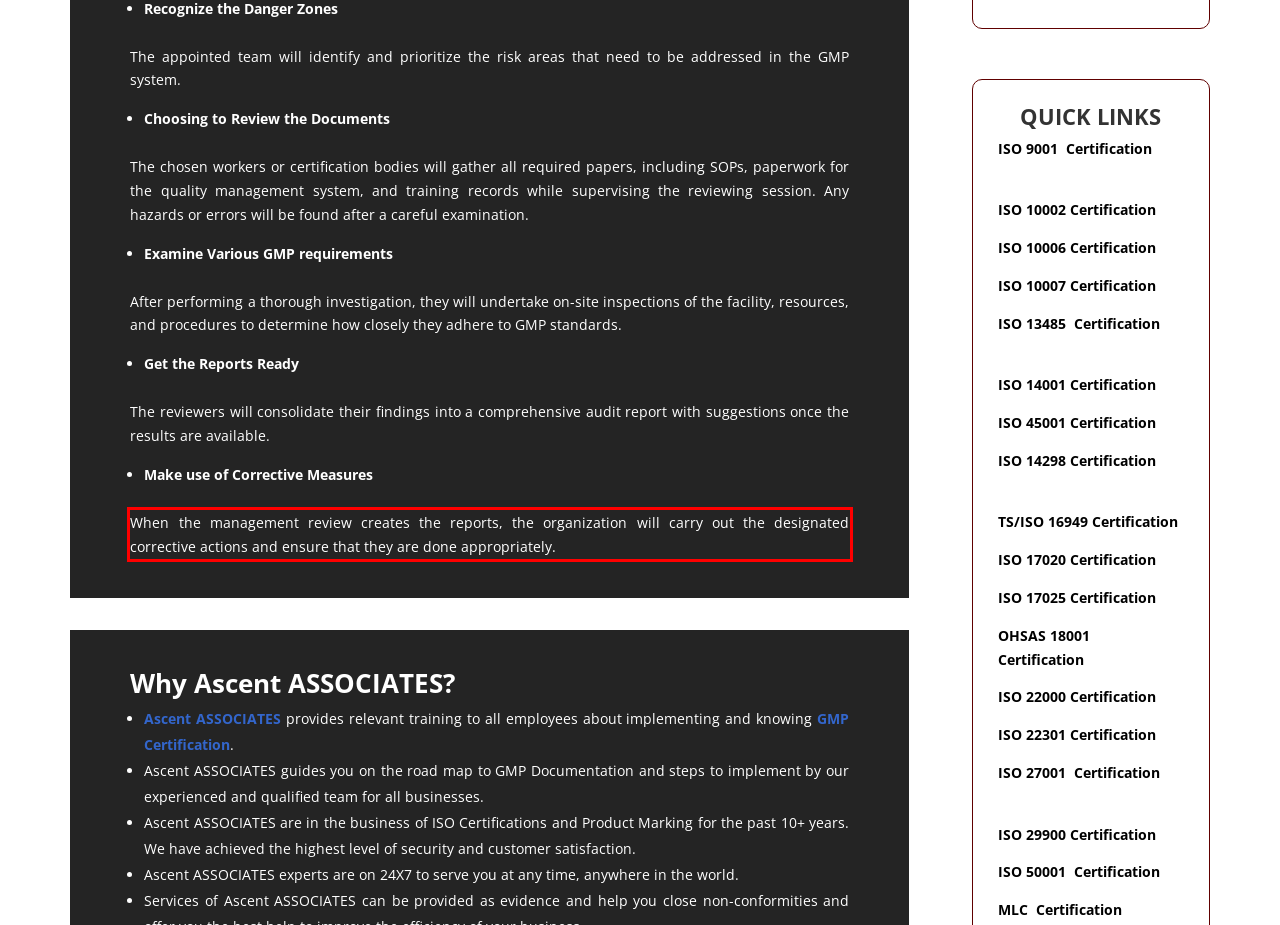Using the provided screenshot of a webpage, recognize the text inside the red rectangle bounding box by performing OCR.

When the management review creates the reports, the organization will carry out the designated corrective actions and ensure that they are done appropriately.